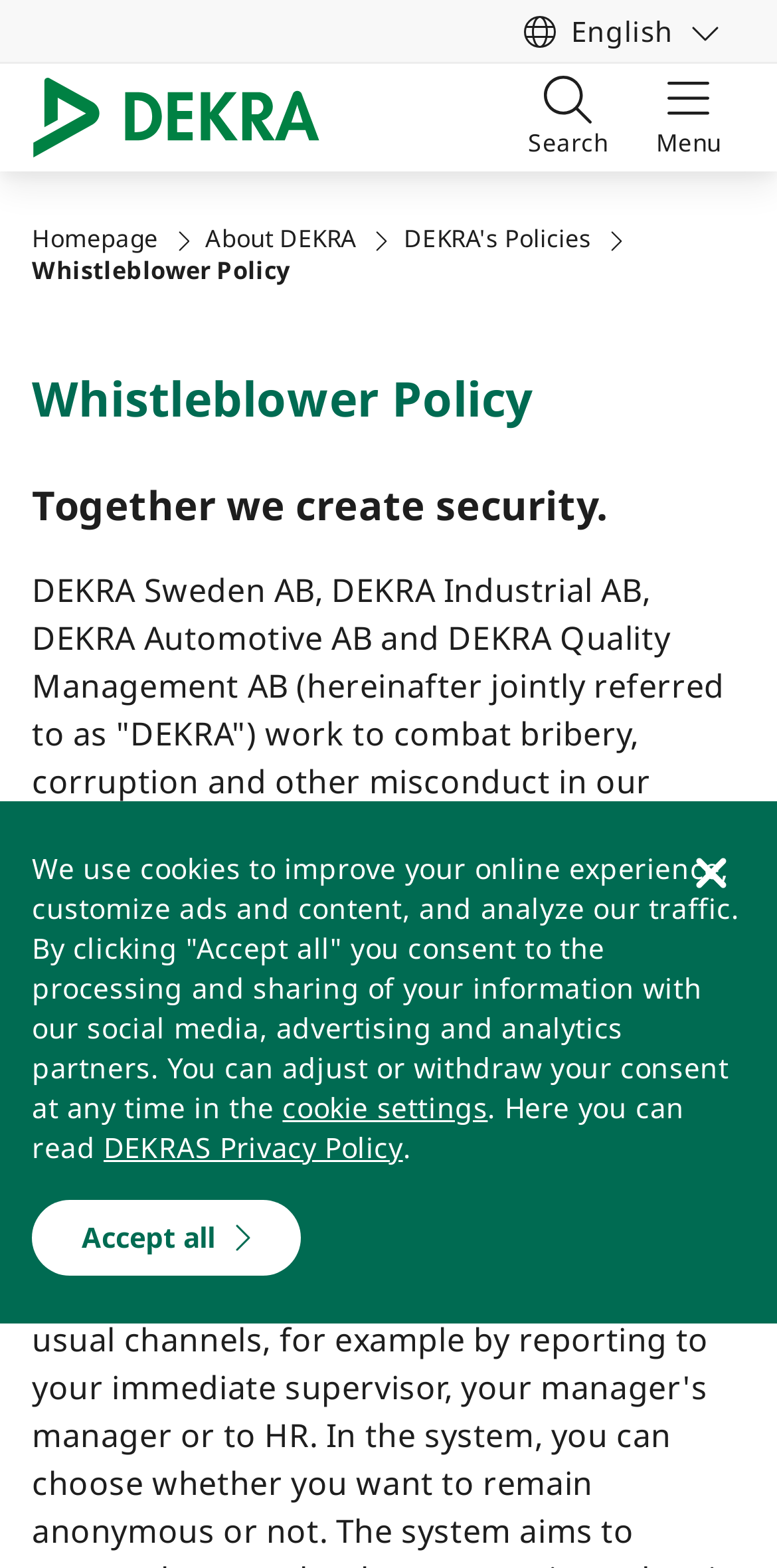Please locate the bounding box coordinates of the region I need to click to follow this instruction: "Change language to Svenska".

[0.643, 0.1, 0.959, 0.161]